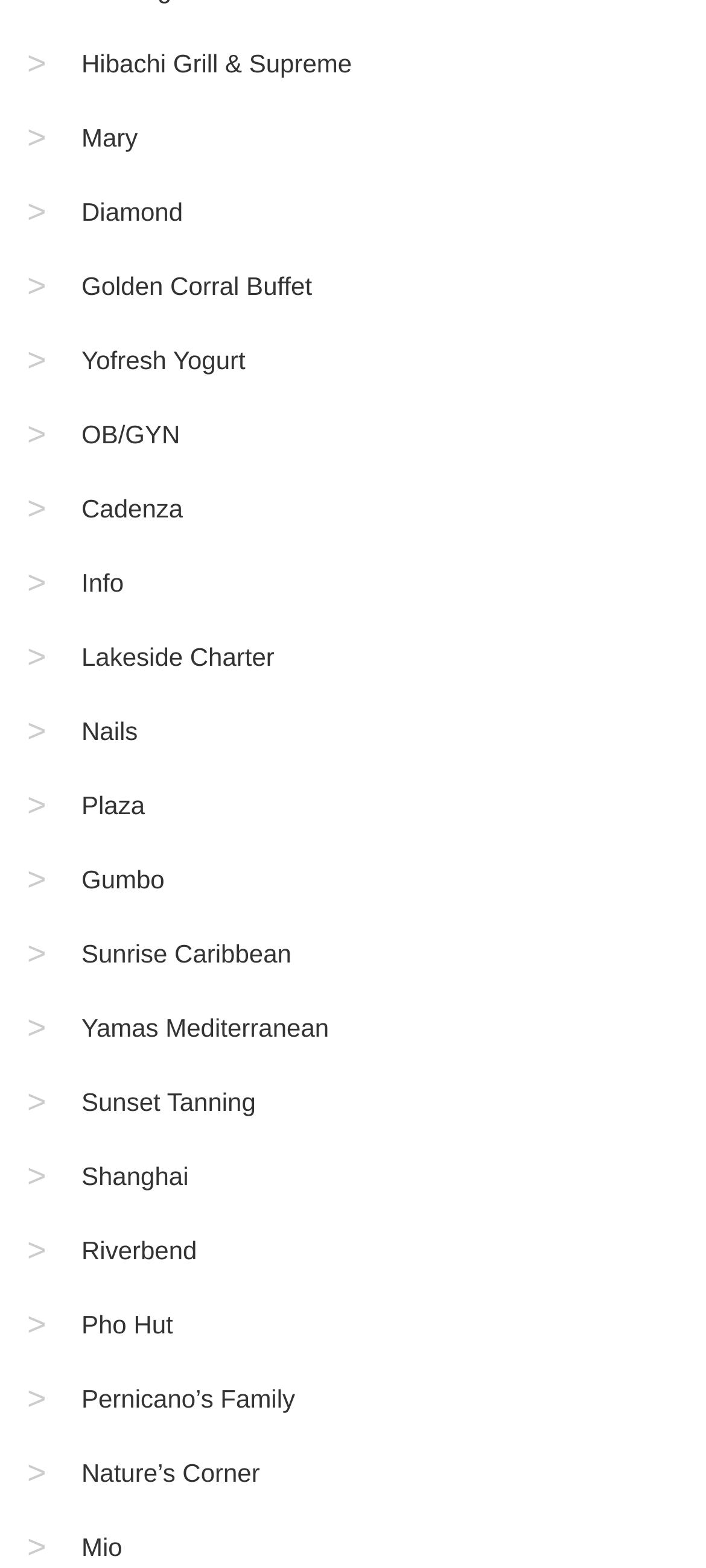Find the bounding box coordinates for the element that must be clicked to complete the instruction: "Visit Hibachi Grill & Supreme". The coordinates should be four float numbers between 0 and 1, indicated as [left, top, right, bottom].

[0.115, 0.032, 0.498, 0.05]